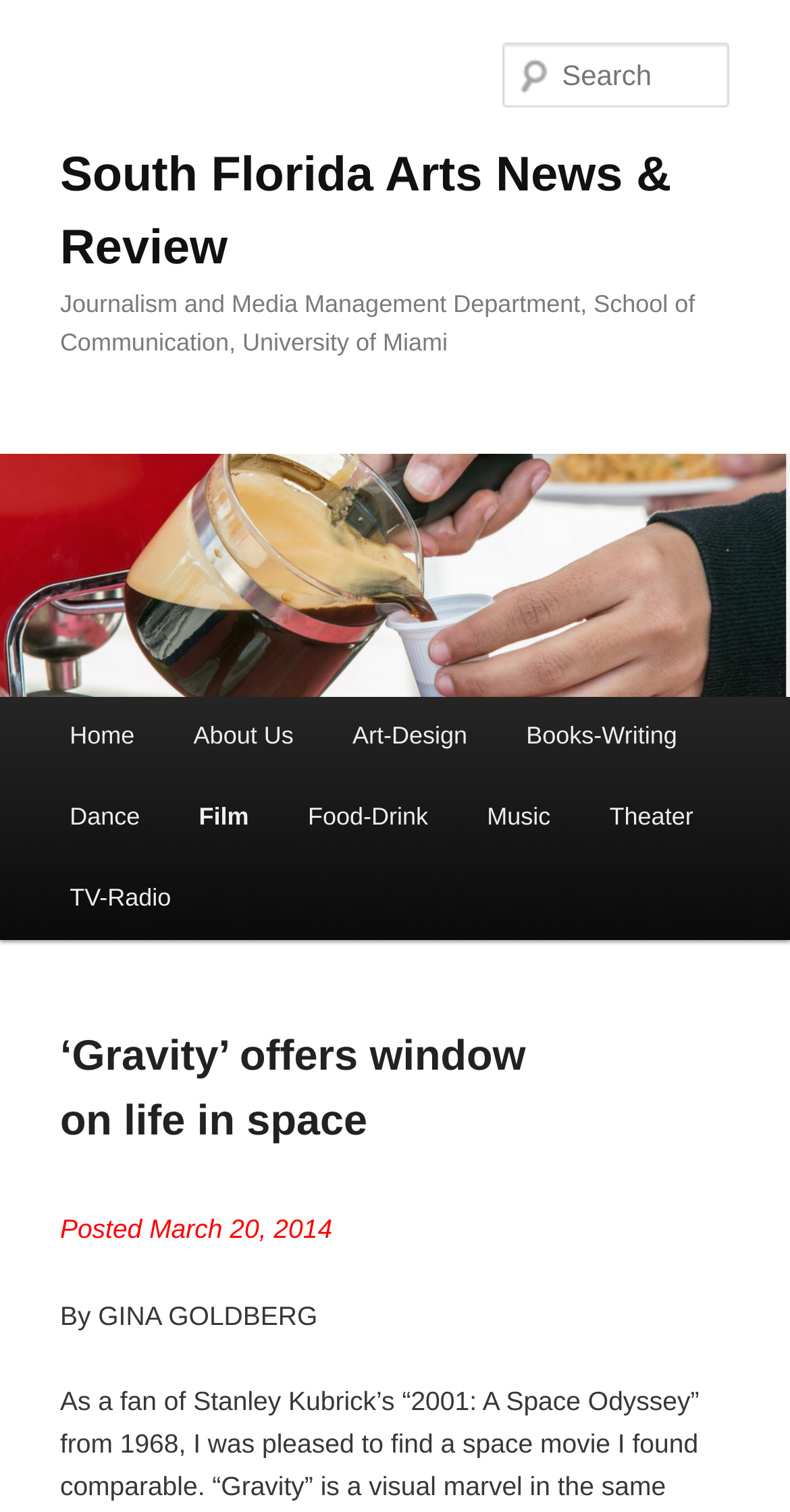When was the article posted?
With the help of the image, please provide a detailed response to the question.

I found the answer by examining the static text element with the text 'Posted March 20, 2014' which is located below the article title, indicating that the article was posted on March 20, 2014.